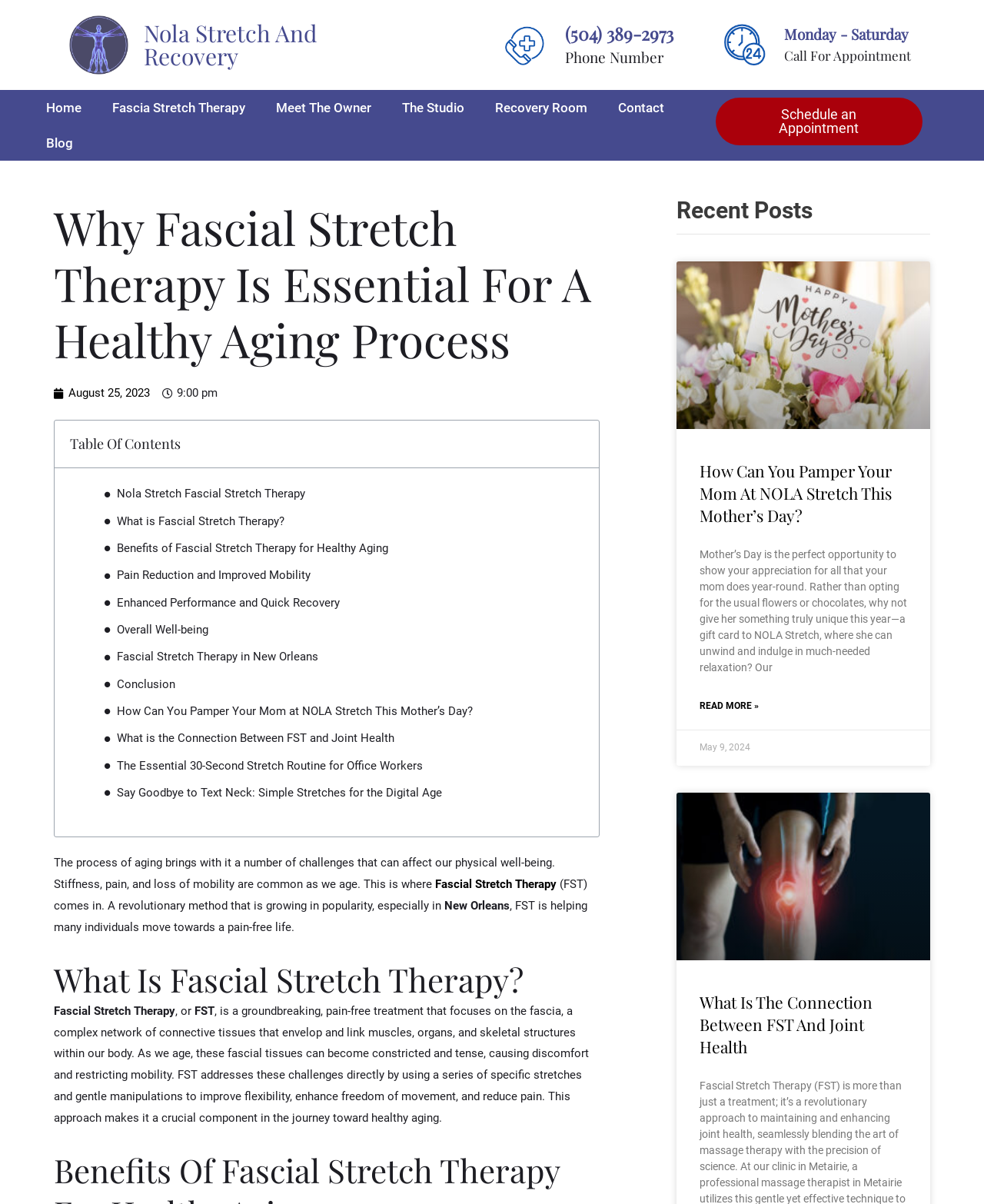Determine and generate the text content of the webpage's headline.

Why Fascial Stretch Therapy Is Essential For A Healthy Aging Process